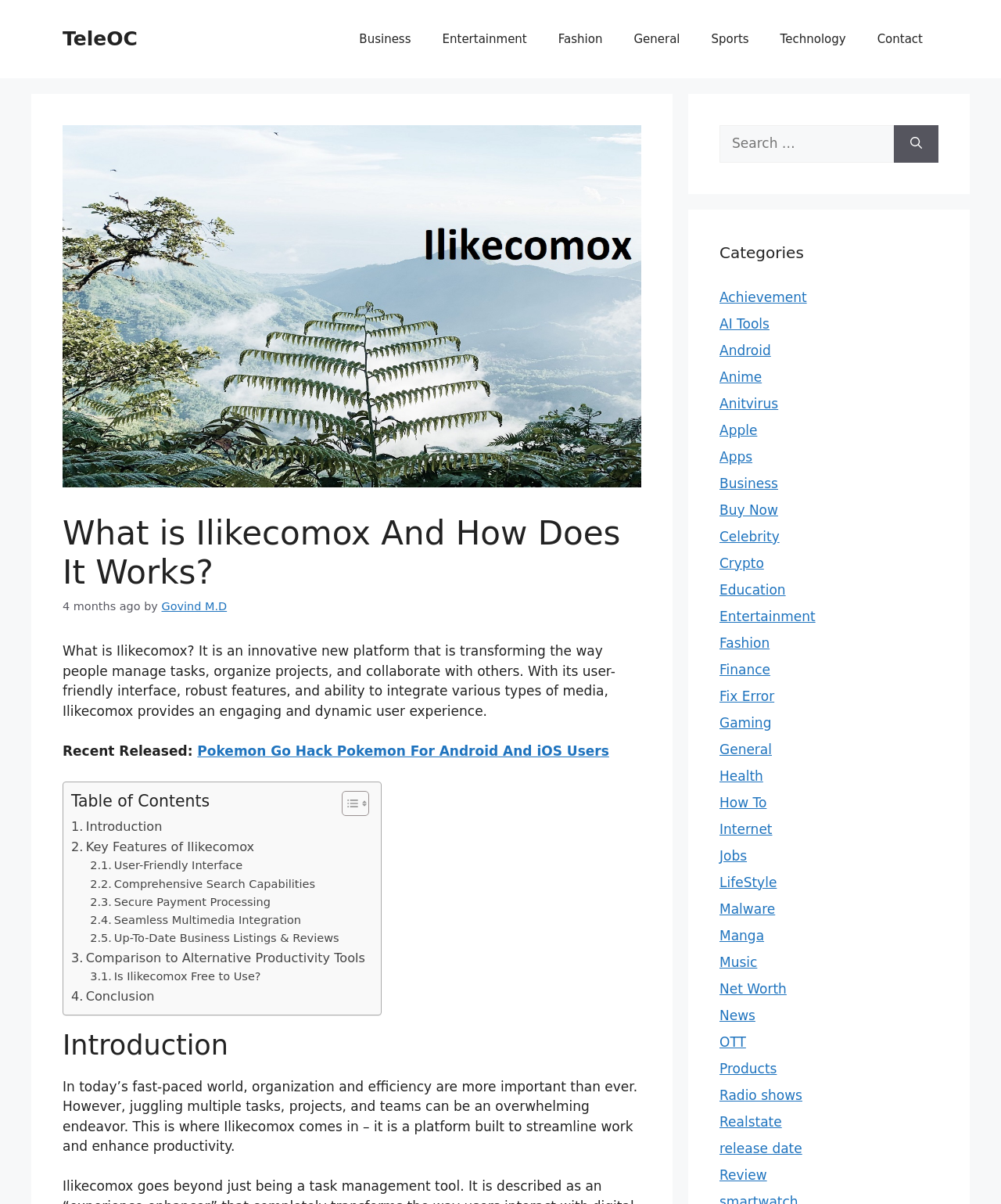Please extract the webpage's main title and generate its text content.

What is Ilikecomox And How Does It Works?